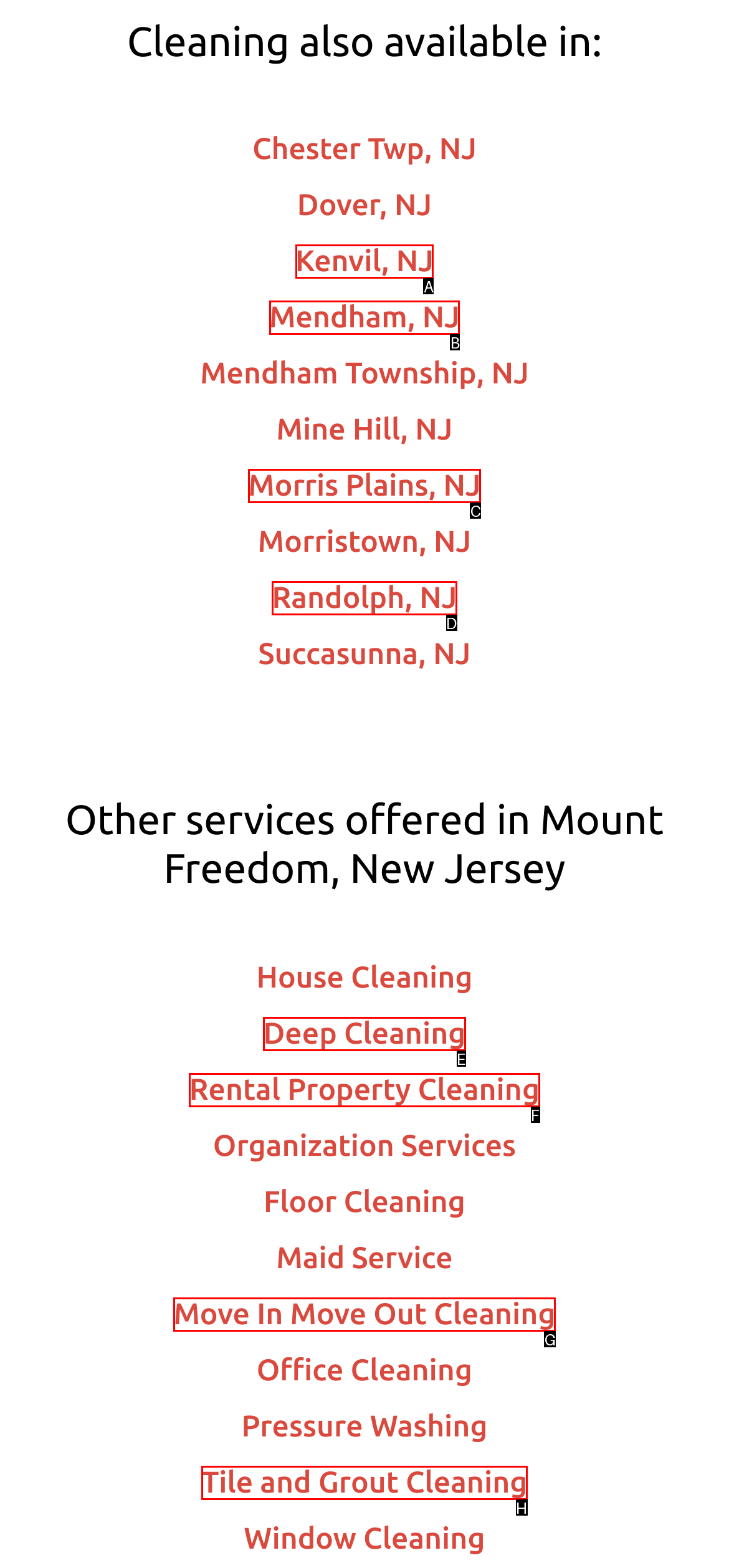Which lettered option matches the following description: a few rules and guidelines
Provide the letter of the matching option directly.

None